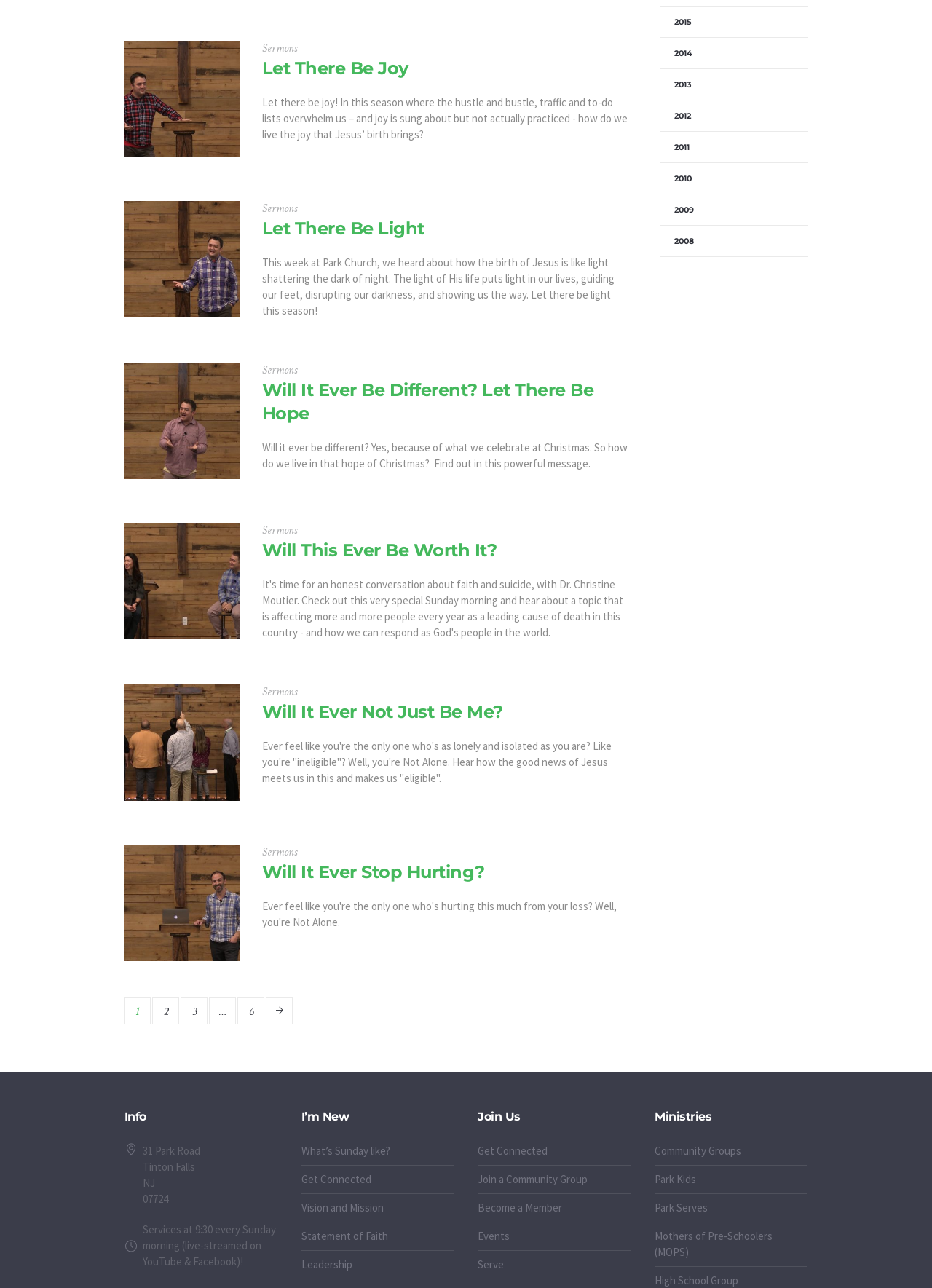Answer the following in one word or a short phrase: 
What is the schedule of the church services?

9:30 every Sunday morning